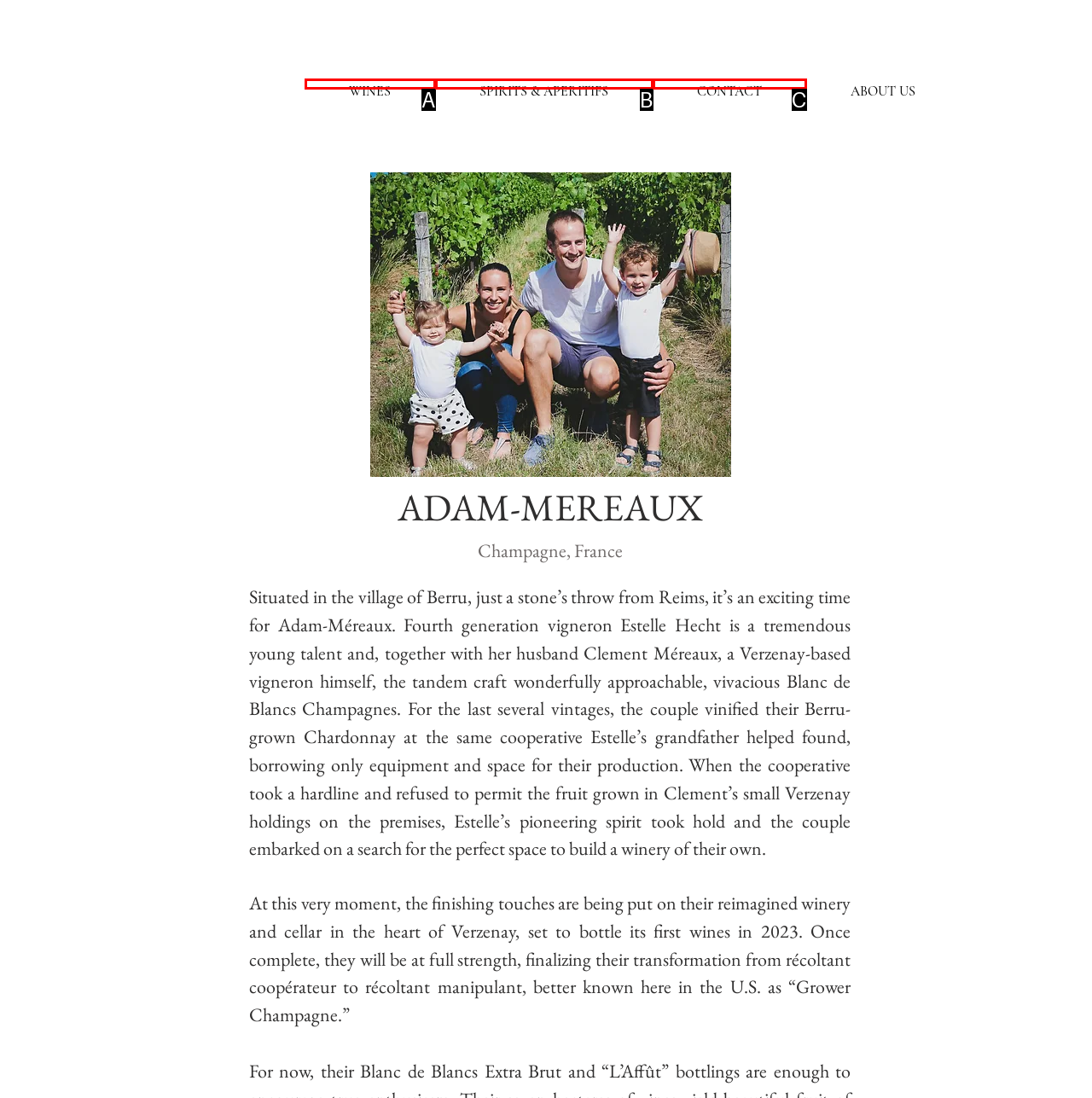Identify the letter of the UI element that fits the description: CONTACT
Respond with the letter of the option directly.

C